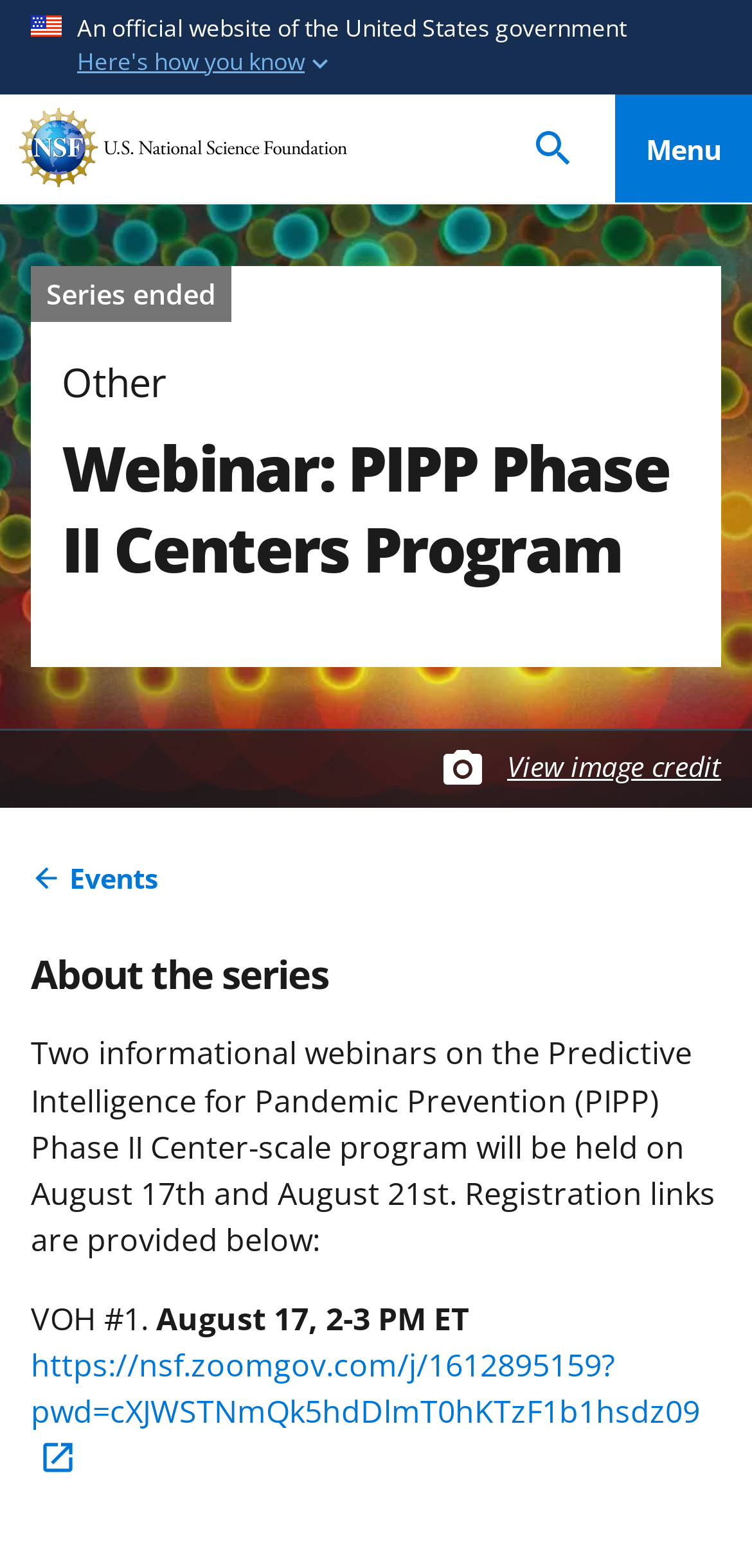Please find and generate the text of the main heading on the webpage.

Webinar: PIPP Phase II Centers Program